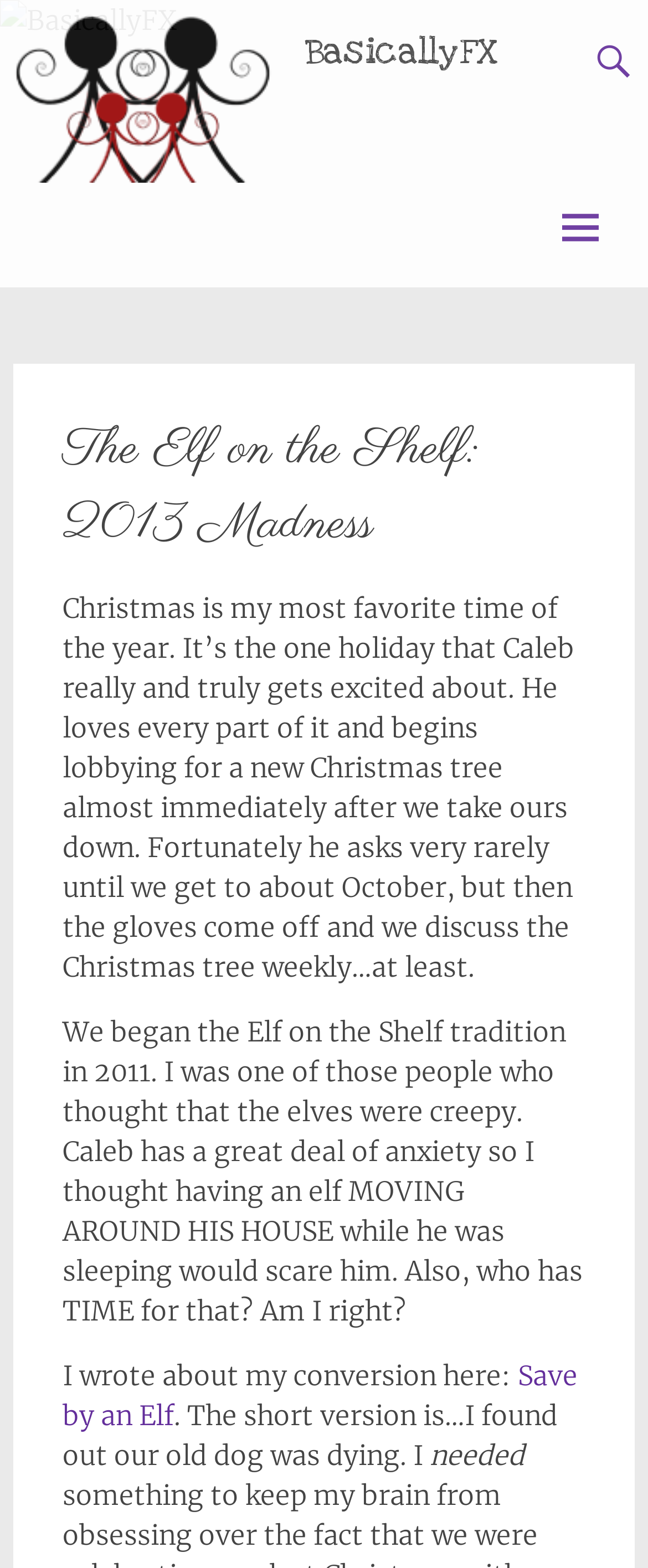Using the webpage screenshot, locate the HTML element that fits the following description and provide its bounding box: "Save by an Elf".

[0.097, 0.867, 0.892, 0.913]